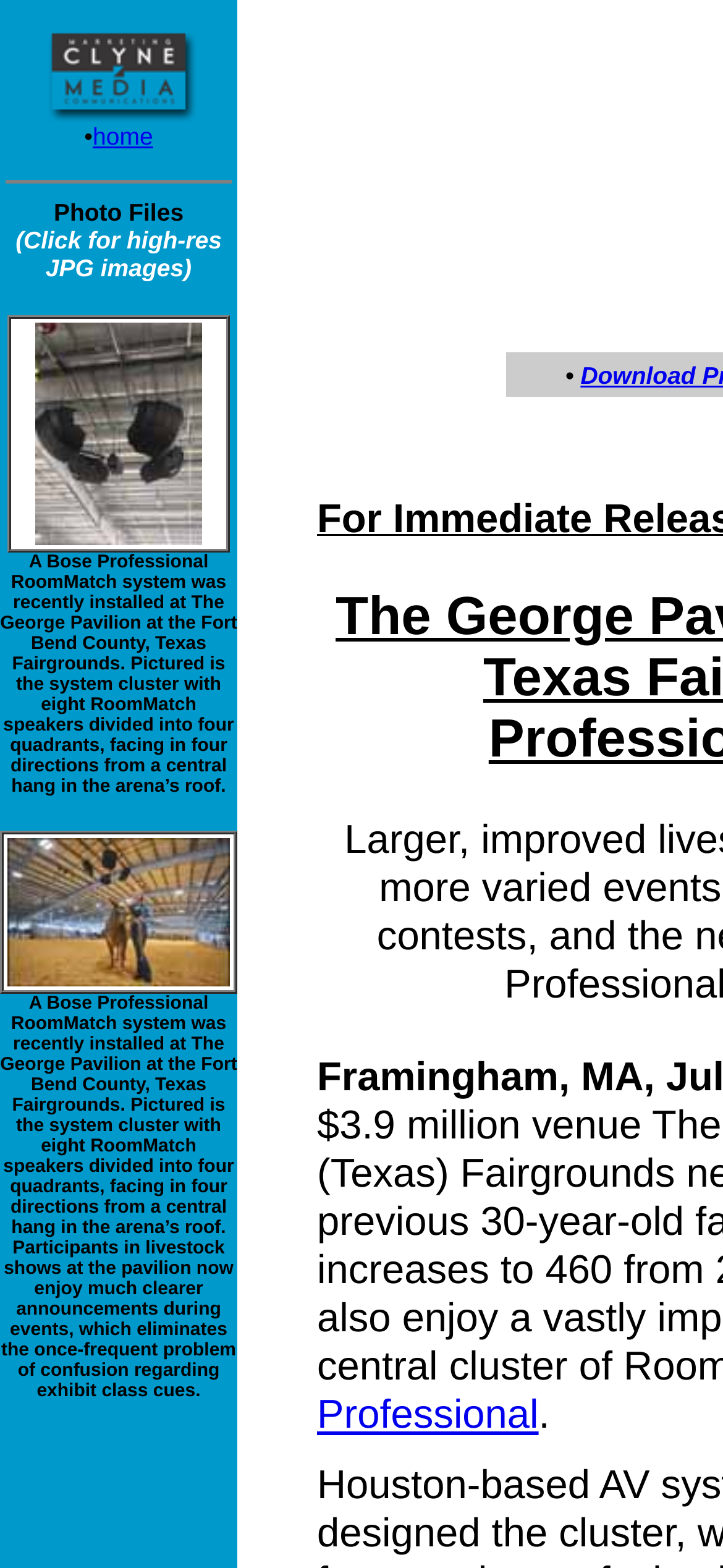Where was the Bose Professional RoomMatch system installed?
Kindly offer a comprehensive and detailed response to the question.

The system was installed at The George Pavilion at the Fort Bend County, Texas Fairgrounds, as mentioned in the text.